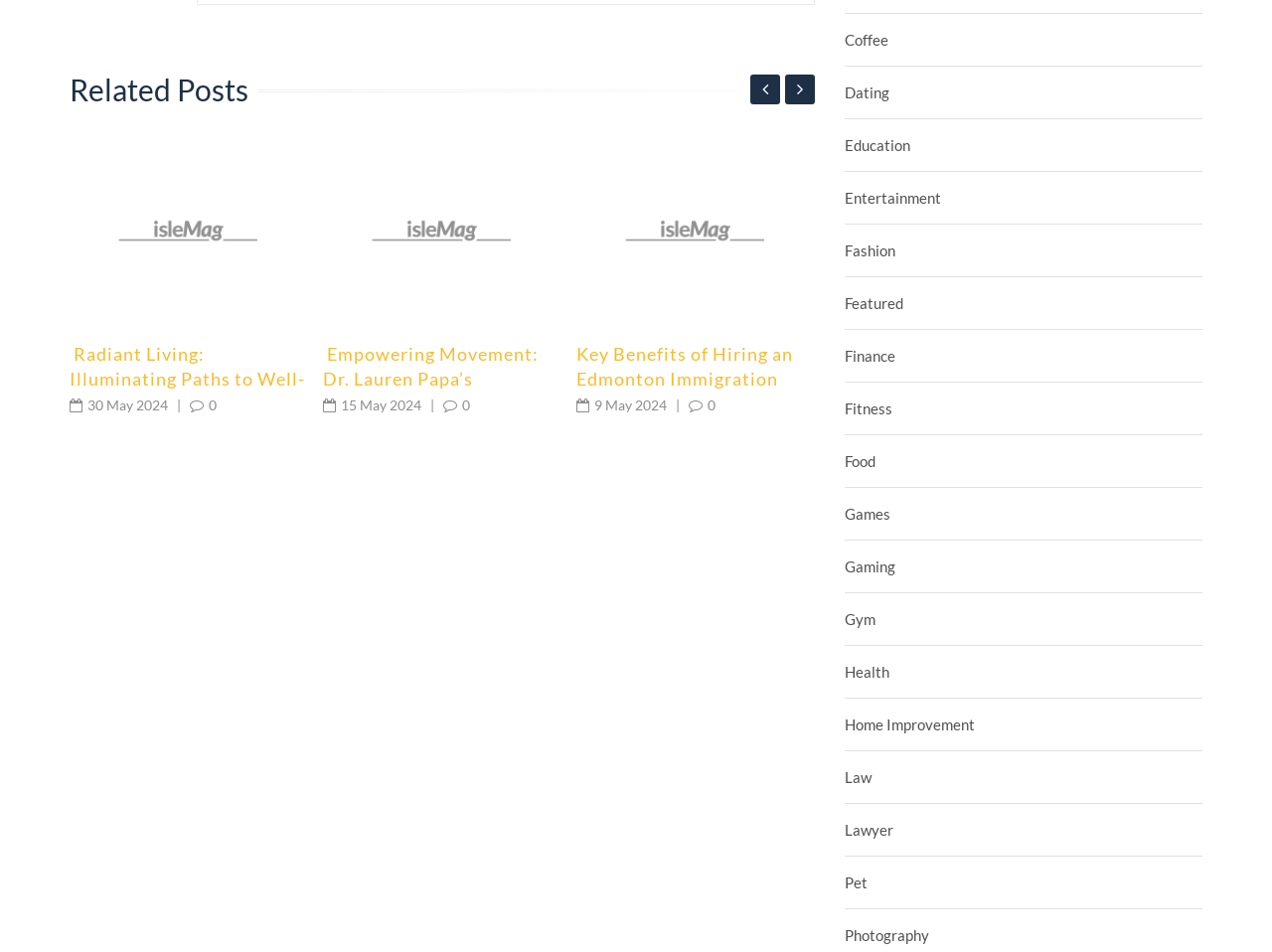Please respond to the question with a concise word or phrase:
What is the date of the second related post?

15 May 2024